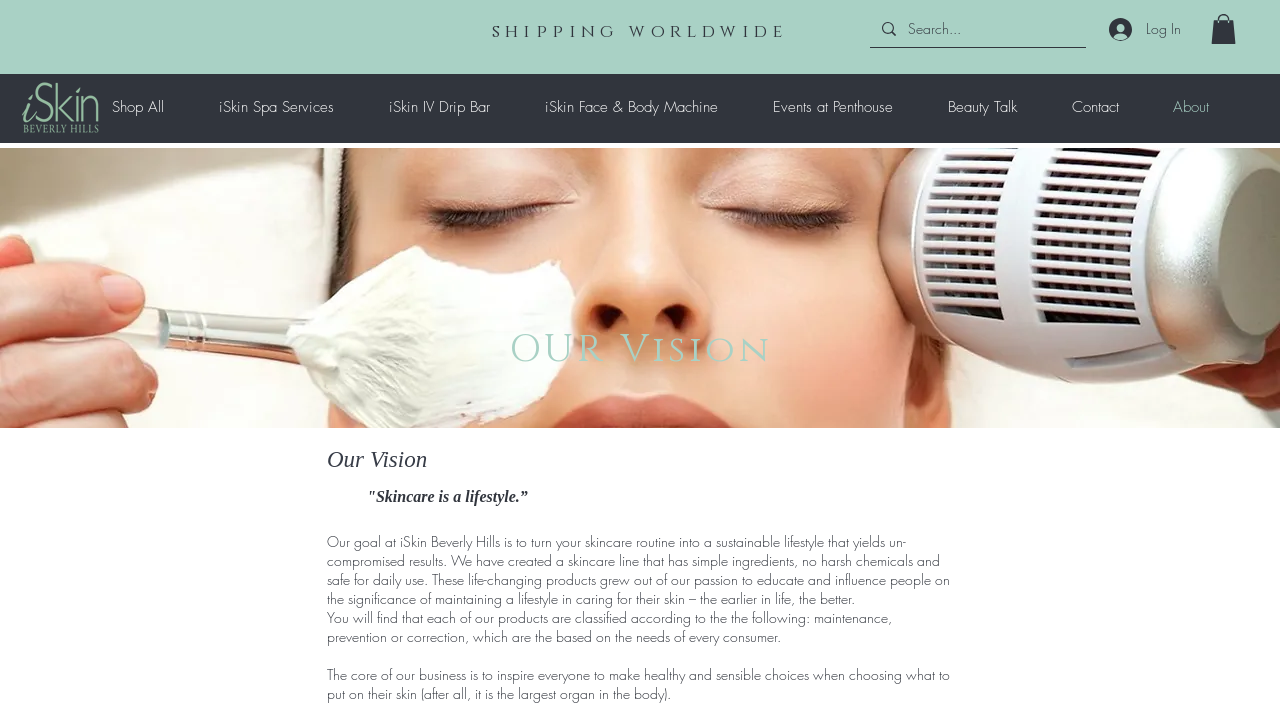Using a single word or phrase, answer the following question: 
What is the core of iSkin's business?

Inspiring healthy choices